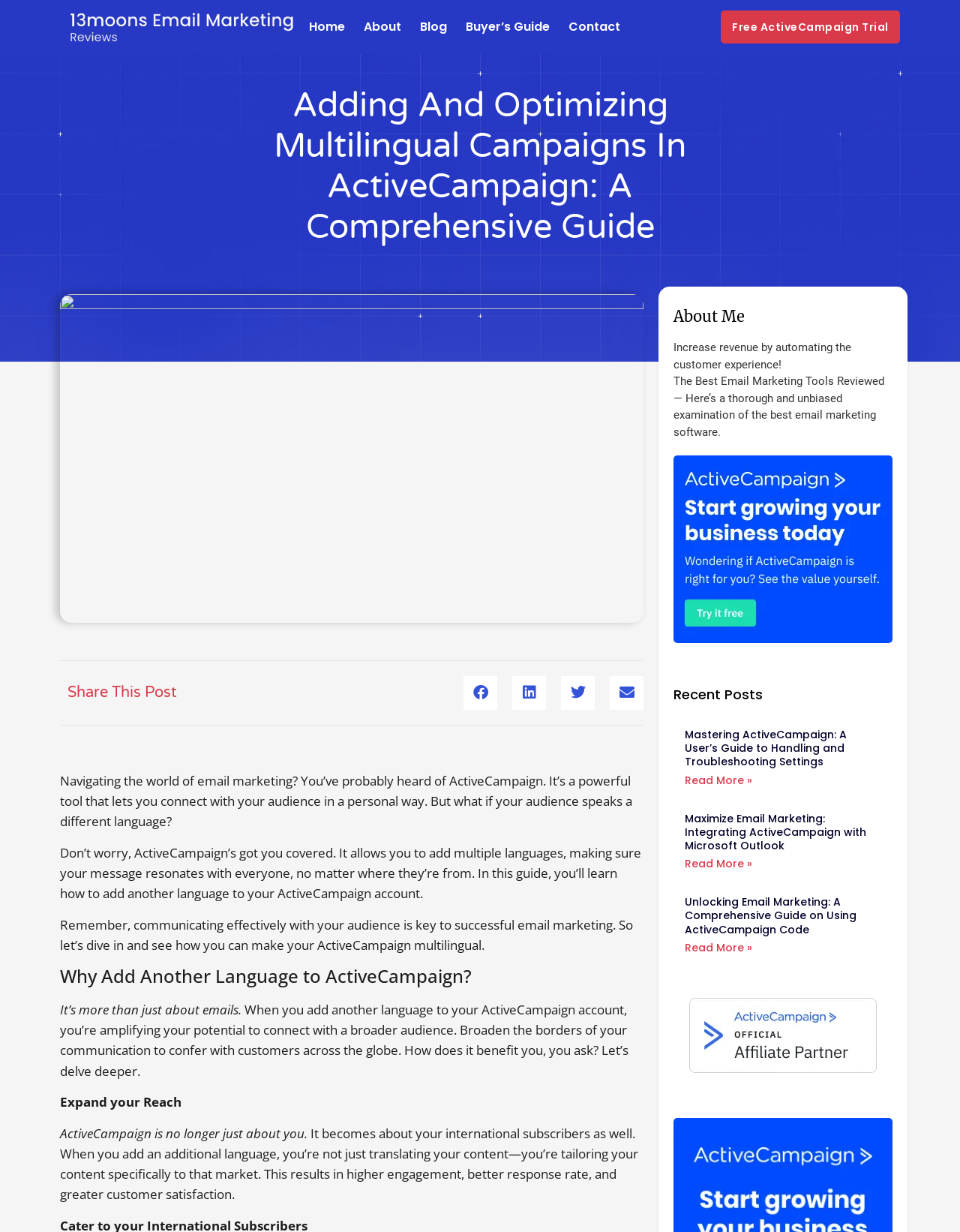Please identify the bounding box coordinates of the area that needs to be clicked to follow this instruction: "Share this post on Facebook".

[0.483, 0.548, 0.518, 0.576]